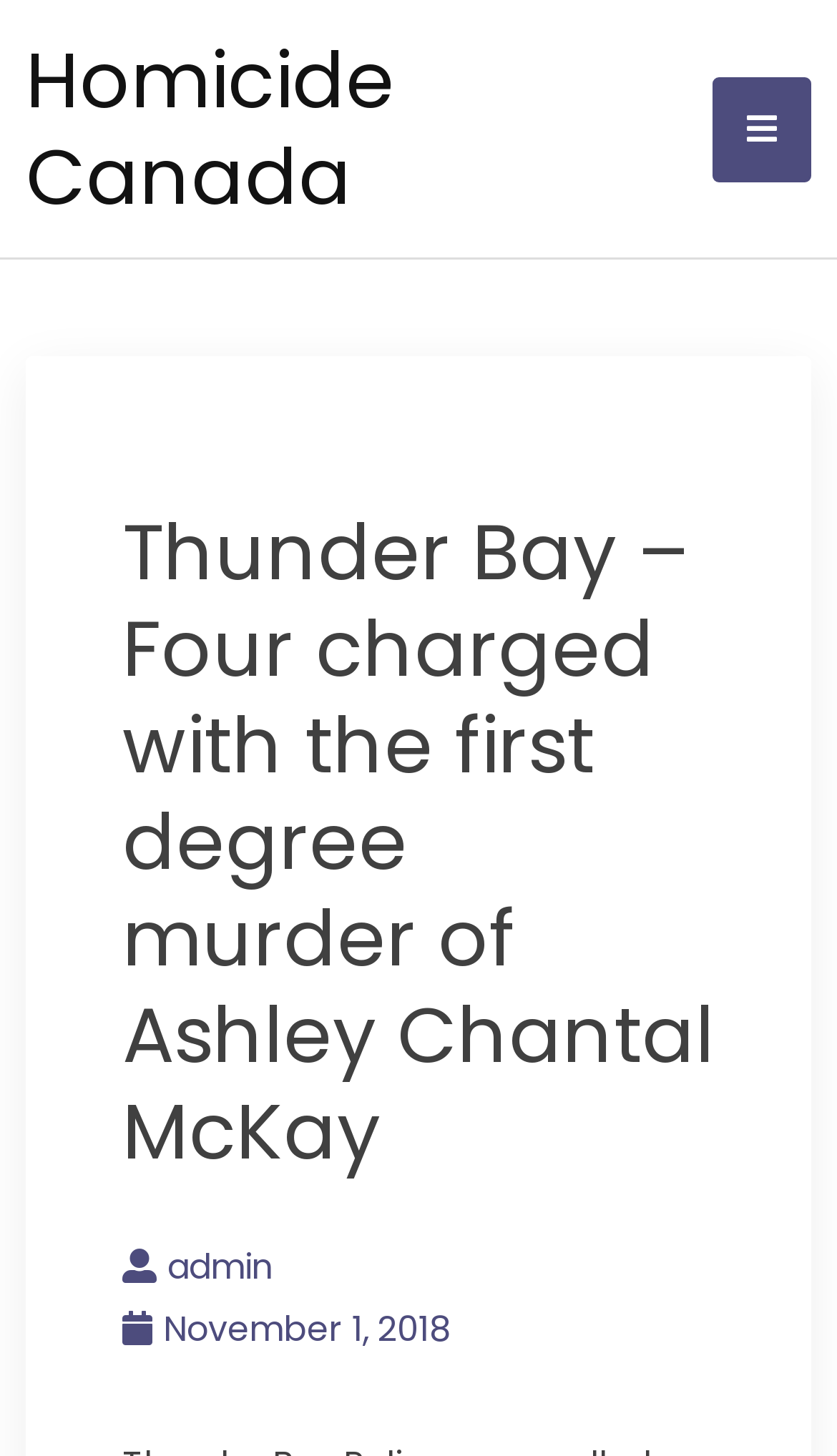Please provide the bounding box coordinate of the region that matches the element description: admin. Coordinates should be in the format (top-left x, top-left y, bottom-right x, bottom-right y) and all values should be between 0 and 1.

[0.146, 0.853, 0.326, 0.887]